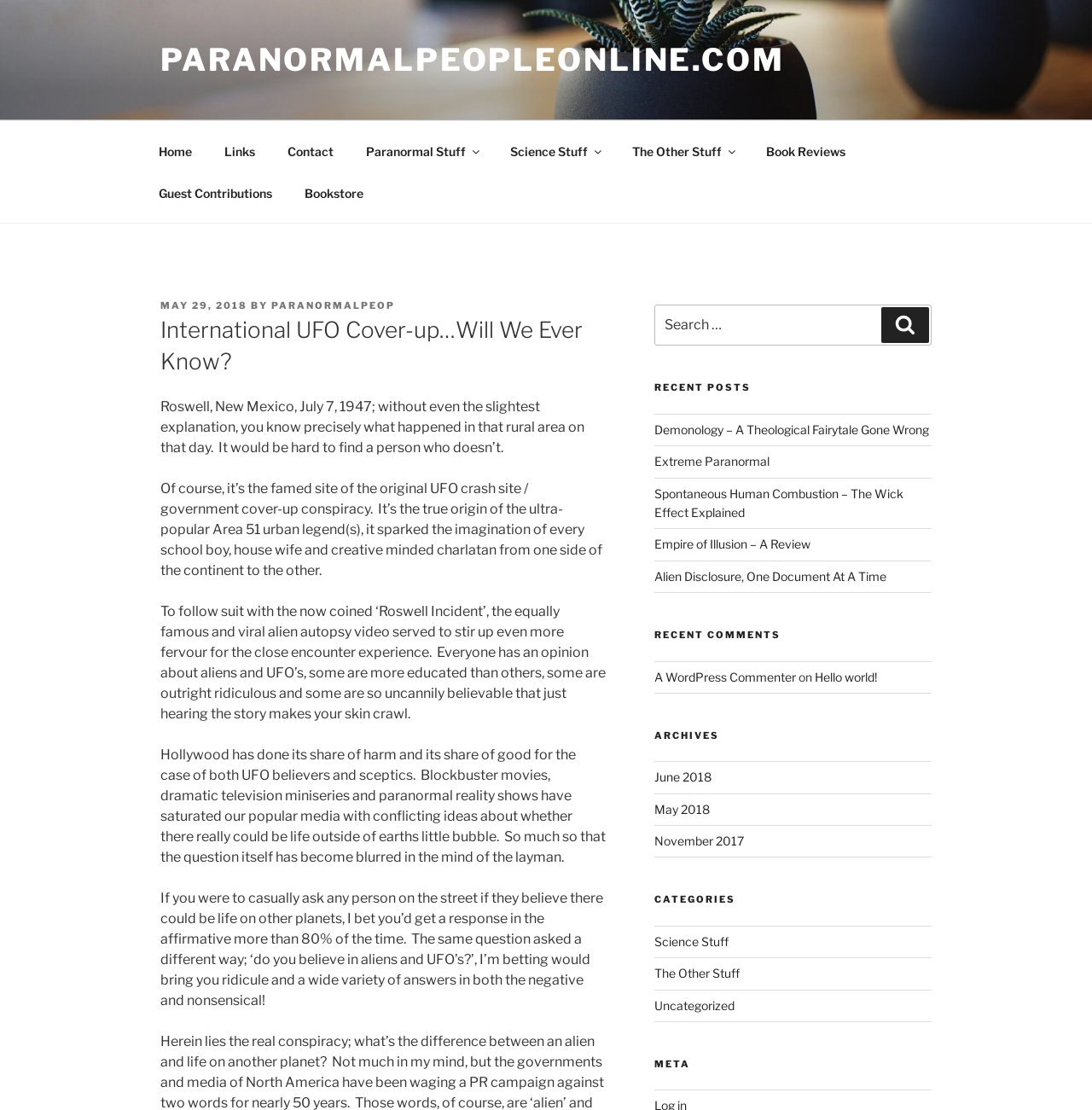Locate the bounding box of the UI element described by: "May 29, 2018June 1, 2018" in the given webpage screenshot.

[0.147, 0.27, 0.227, 0.281]